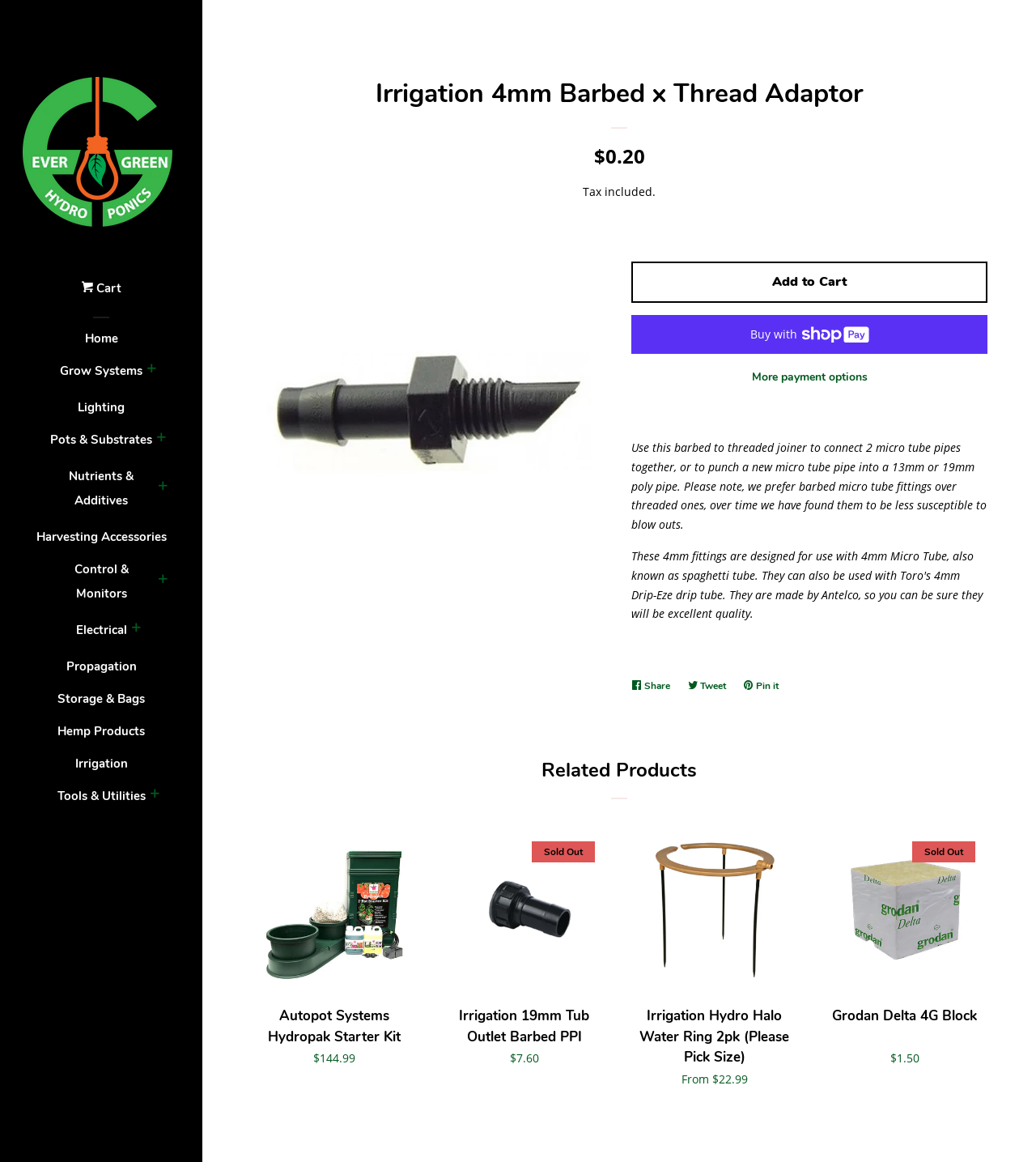Analyze the image and deliver a detailed answer to the question: What is the price of the Irrigation 4mm Barbed x Thread Adaptor?

I found the price of the product by looking at the StaticText element with the text '$0.20' which is located below the heading 'Irrigation 4mm Barbed x Thread Adaptor'.